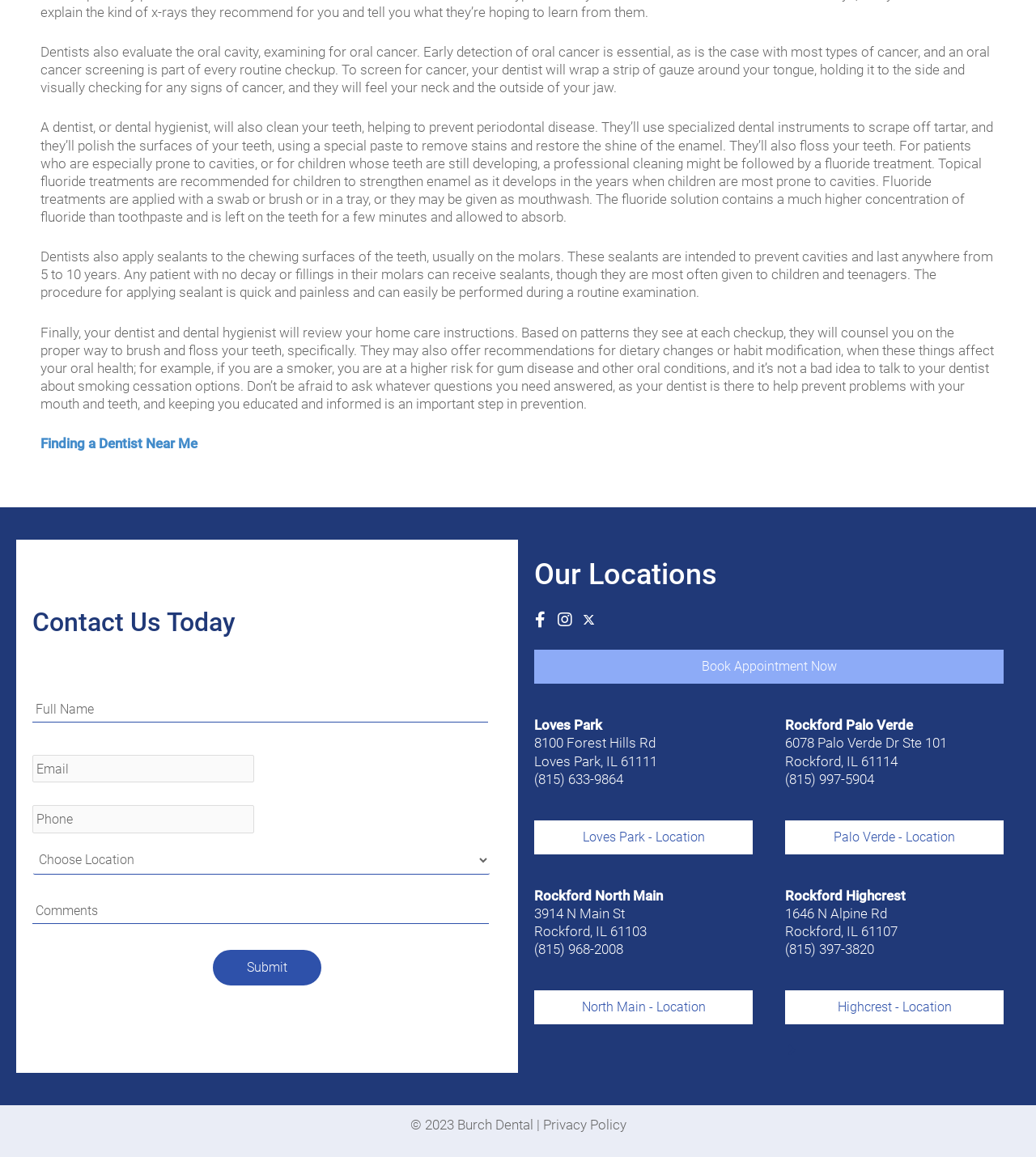Given the element description, predict the bounding box coordinates in the format (top-left x, top-left y, bottom-right x, bottom-right y). Make sure all values are between 0 and 1. Here is the element description: Highcrest - Location

[0.758, 0.856, 0.969, 0.885]